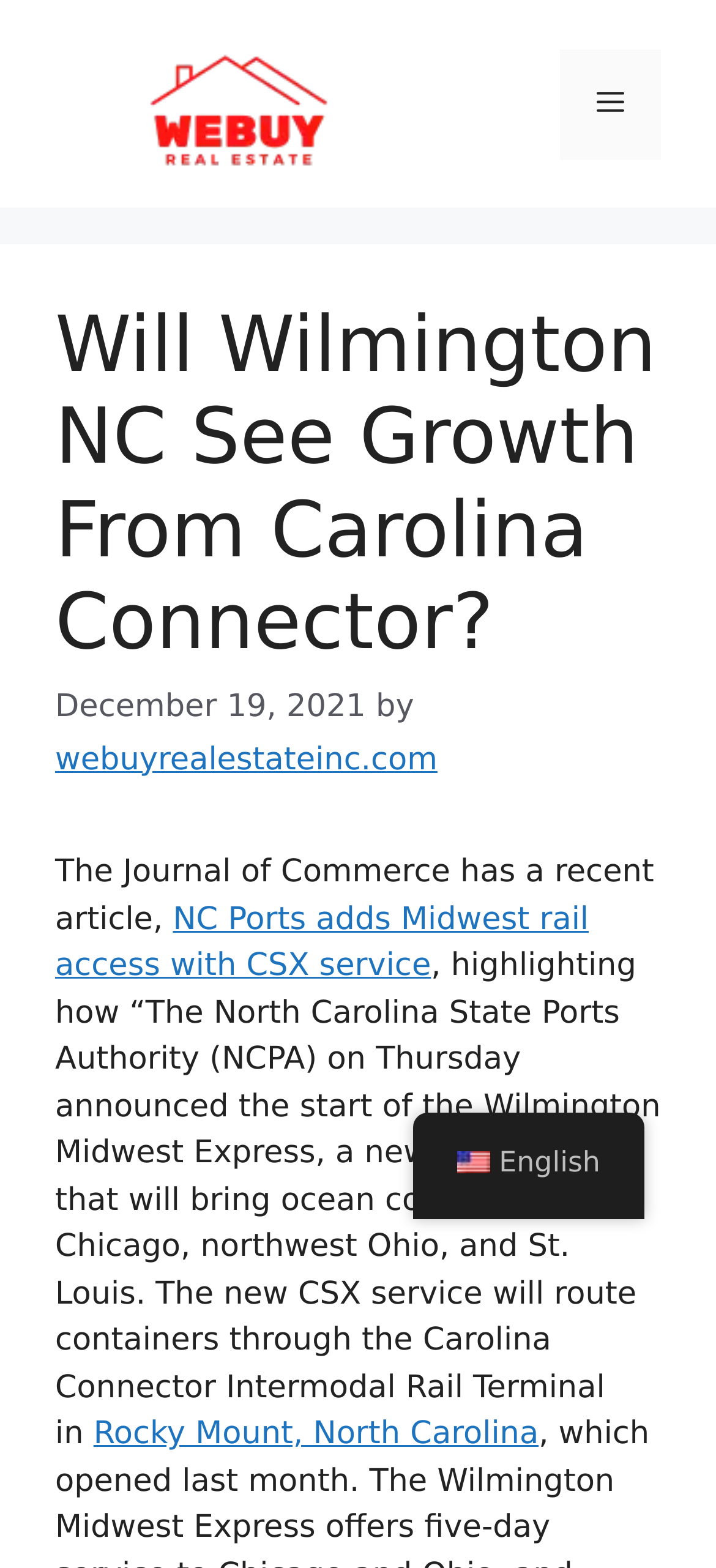Extract the bounding box coordinates for the described element: "iNaturalist". The coordinates should be represented as four float numbers between 0 and 1: [left, top, right, bottom].

None